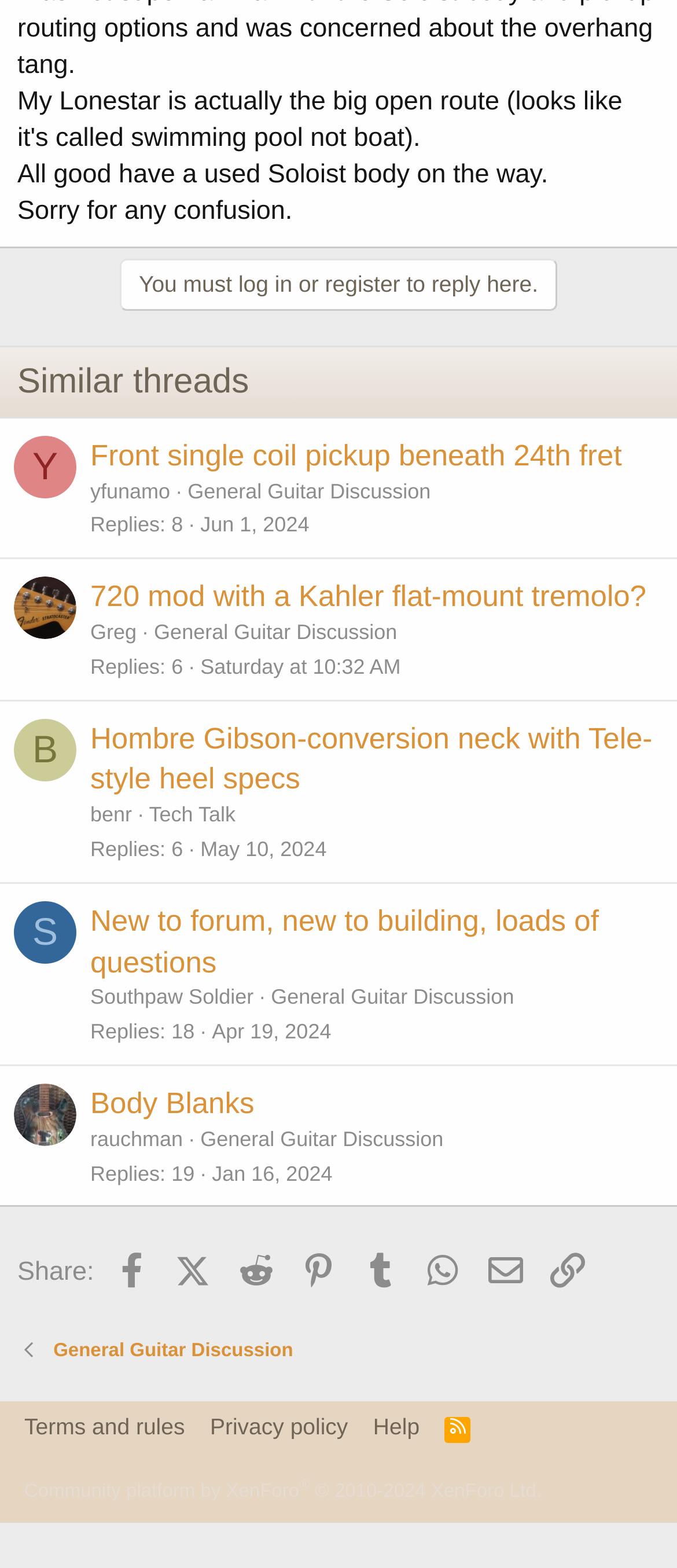Locate the bounding box of the UI element defined by this description: "Back to results". The coordinates should be given as four float numbers between 0 and 1, formatted as [left, top, right, bottom].

None